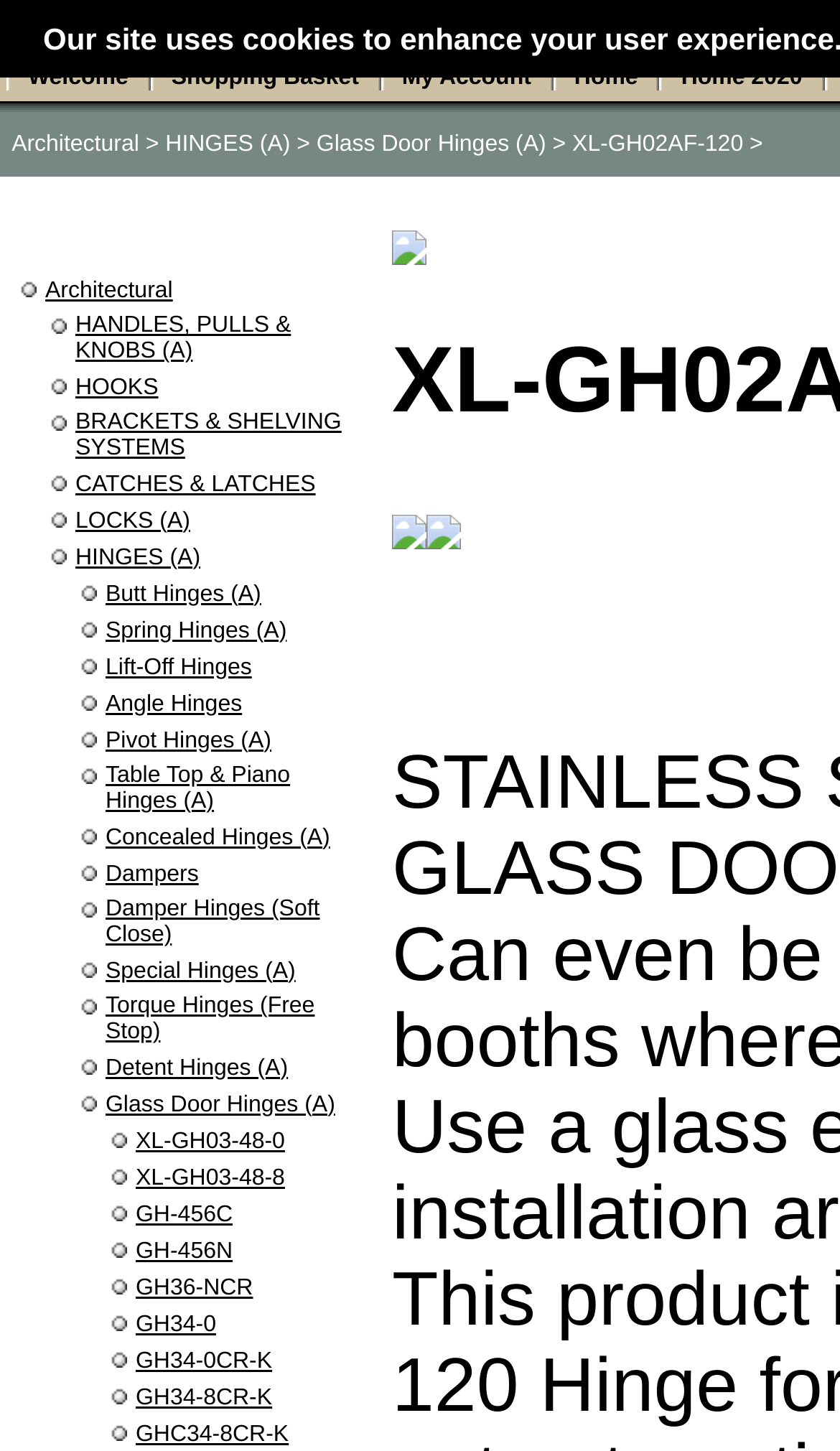Provide the bounding box coordinates in the format (top-left x, top-left y, bottom-right x, bottom-right y). All values are floating point numbers between 0 and 1. Determine the bounding box coordinate of the UI element described as: Pivot Hinges (A)

[0.126, 0.501, 0.323, 0.519]